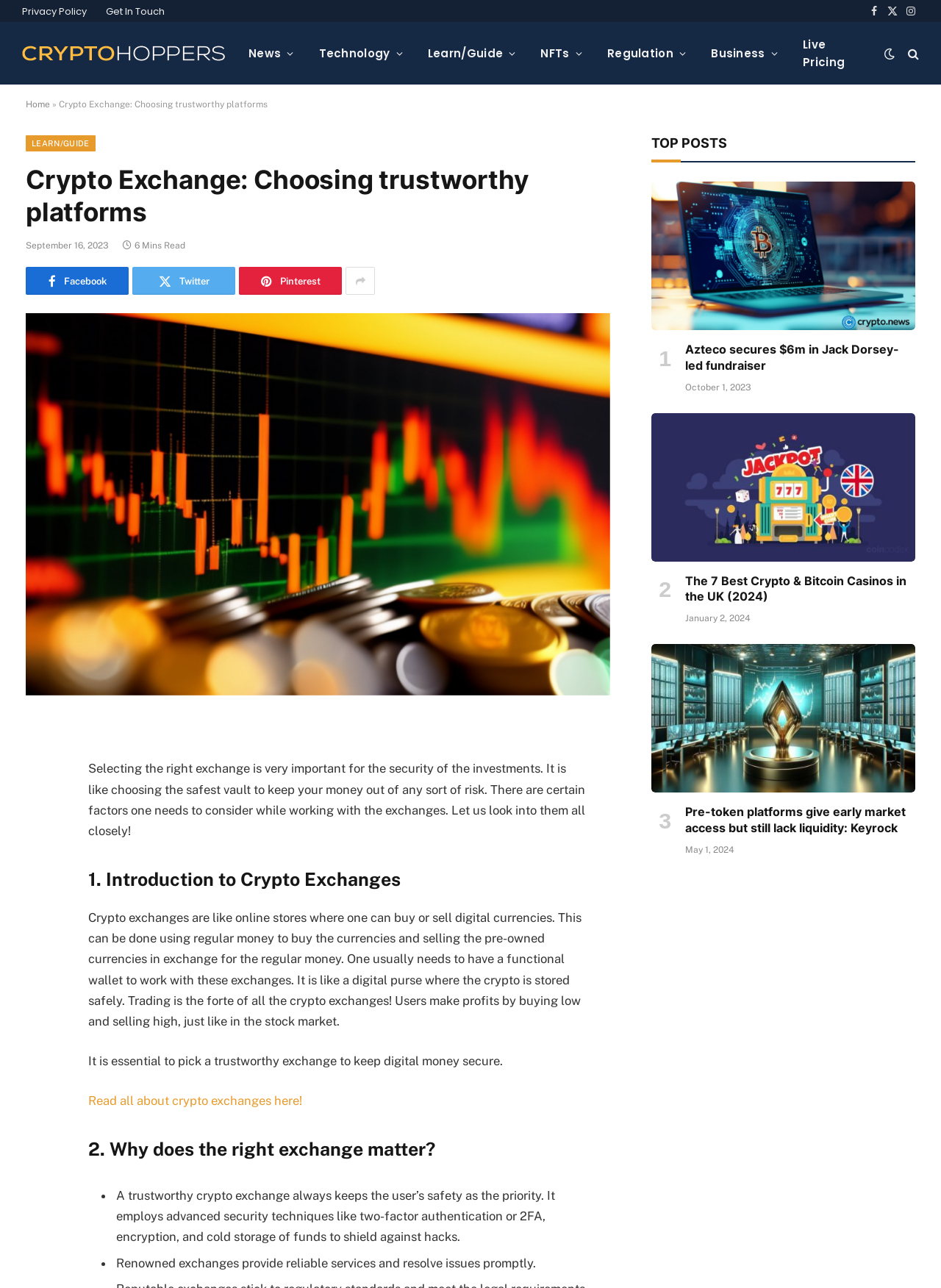Based on the element description: "title="Crypto Exchange: Choosing trustworthy platforms"", identify the UI element and provide its bounding box coordinates. Use four float numbers between 0 and 1, [left, top, right, bottom].

[0.027, 0.243, 0.648, 0.54]